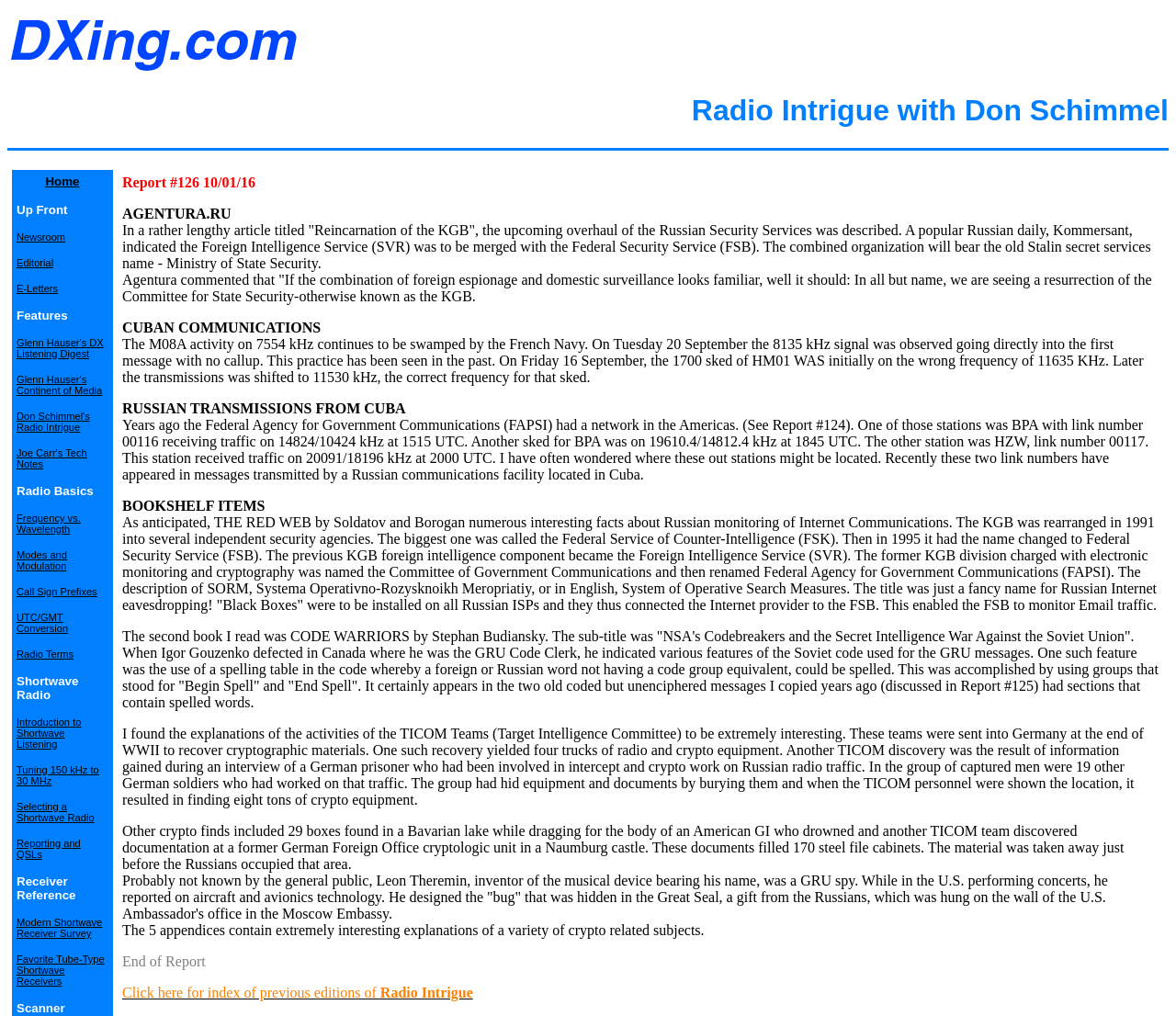Find the bounding box coordinates for the HTML element described as: "UTC/GMT Conversion". The coordinates should consist of four float values between 0 and 1, i.e., [left, top, right, bottom].

[0.014, 0.598, 0.058, 0.625]